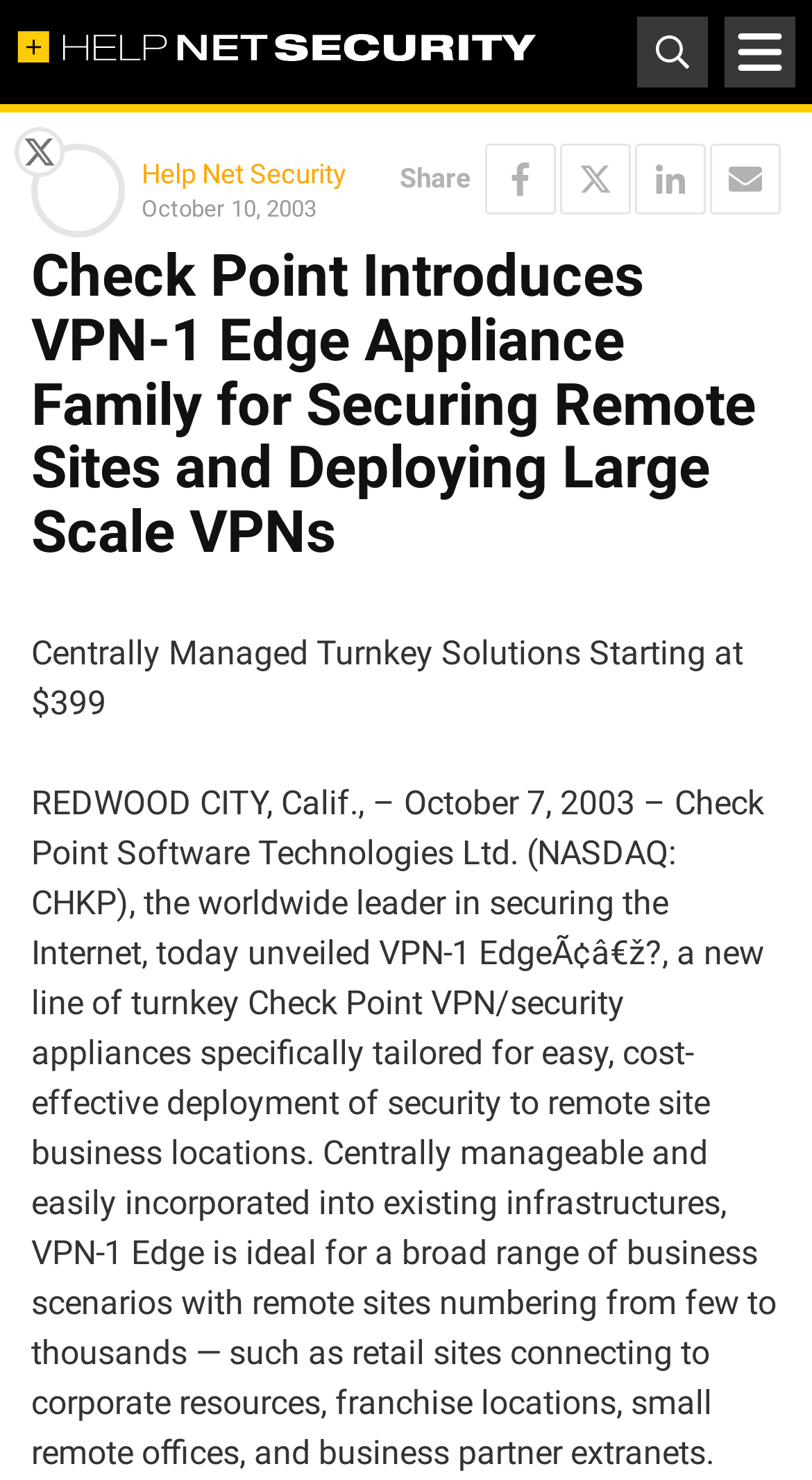What is the company behind VPN-1 Edge?
Please give a detailed and thorough answer to the question, covering all relevant points.

I found this answer by reading the text in the webpage, specifically the sentence 'Check Point Software Technologies Ltd. (NASDAQ: CHKP), the worldwide leader in securing the Internet, today unveiled VPN-1 Edge?...' which mentions the company name.